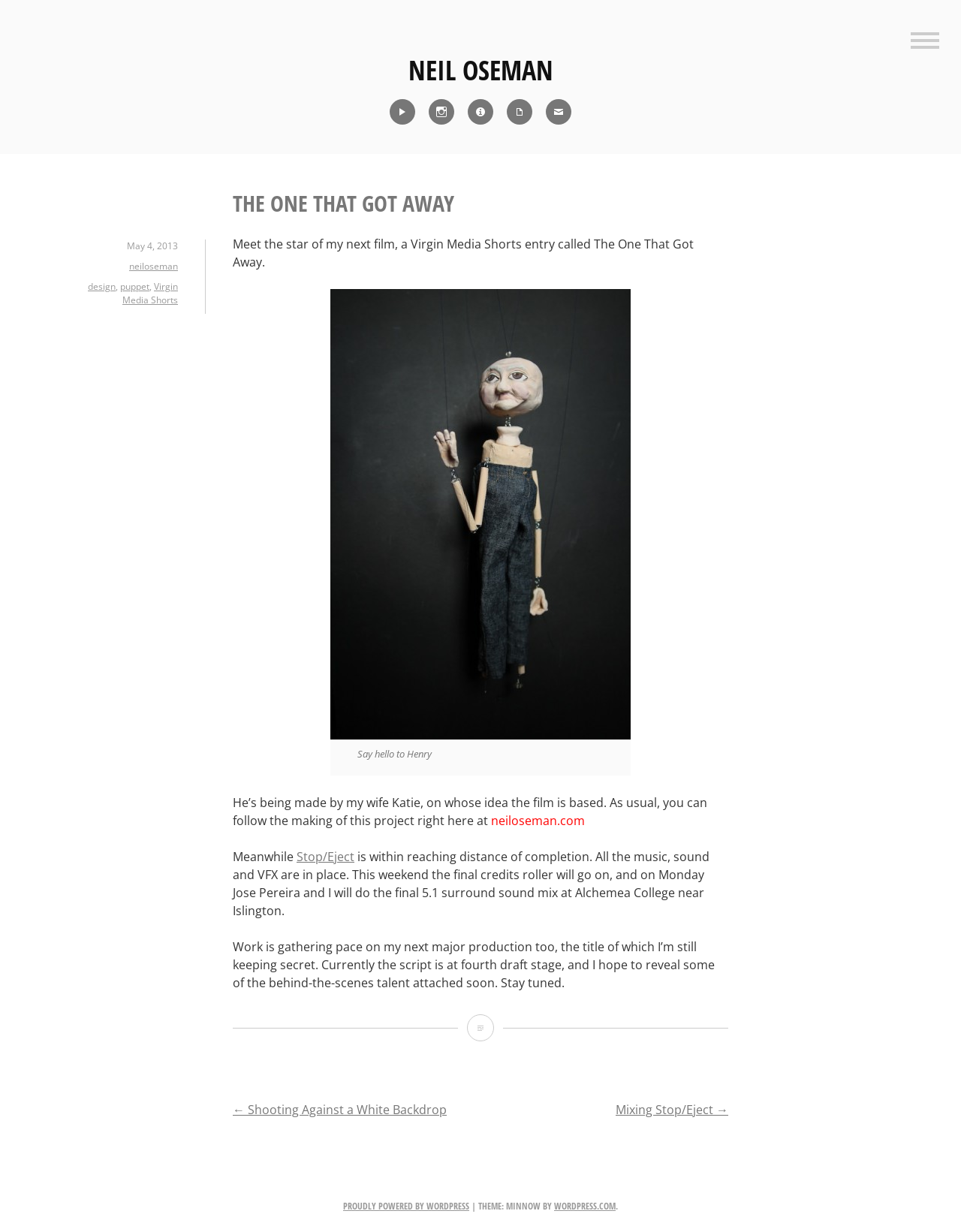Please identify the bounding box coordinates of the clickable area that will allow you to execute the instruction: "Go to the previous post".

[0.242, 0.894, 0.465, 0.907]